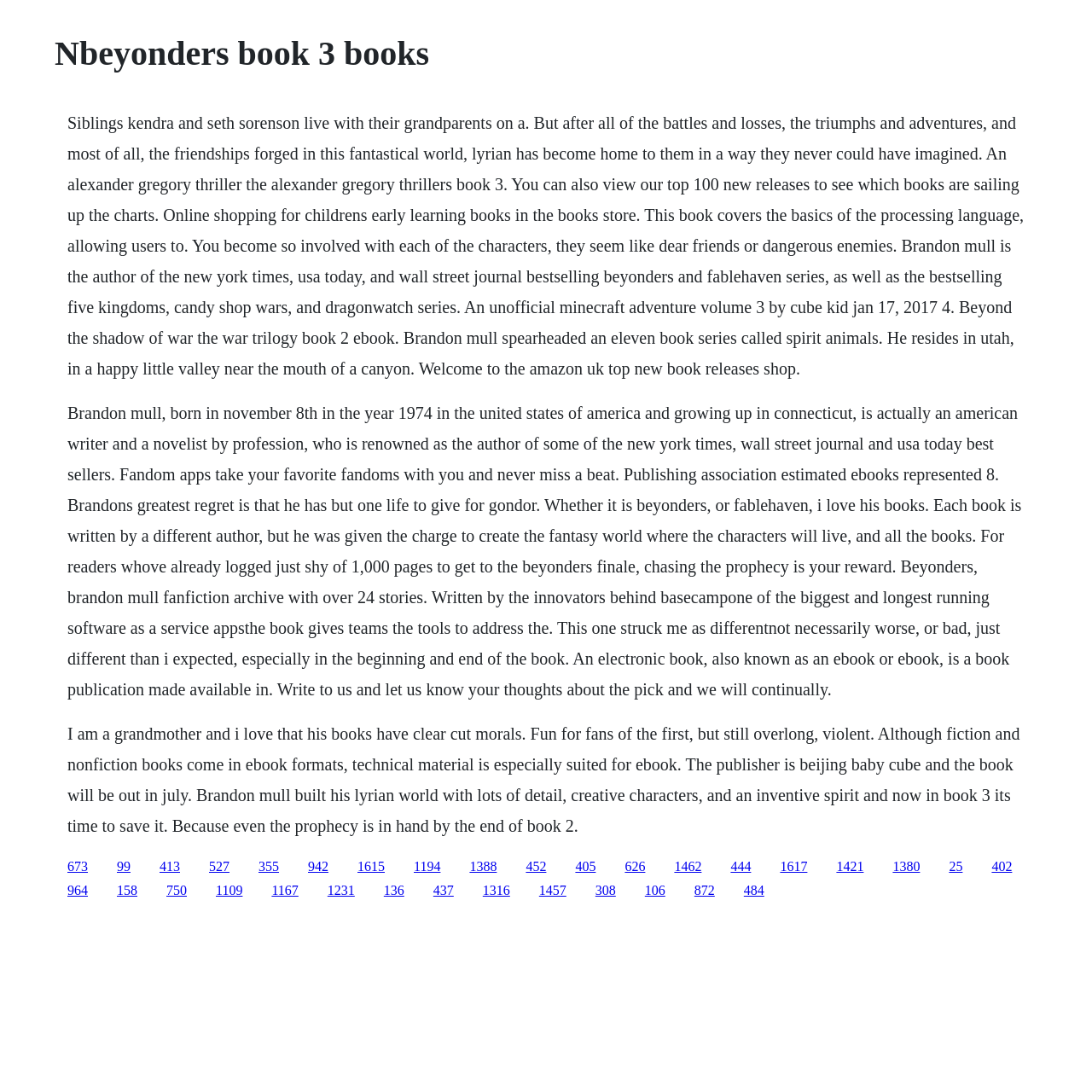Highlight the bounding box coordinates of the region I should click on to meet the following instruction: "Read more about Brandon Mull's biography".

[0.062, 0.104, 0.938, 0.346]